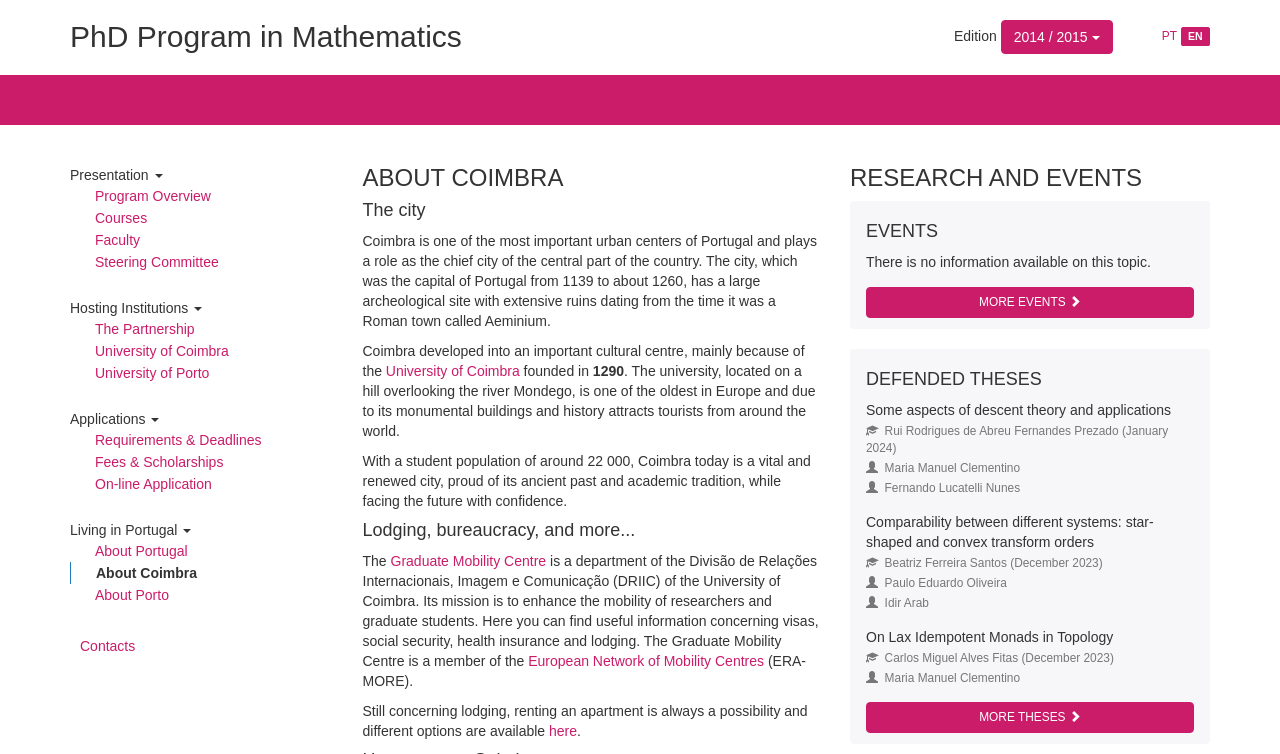Locate the bounding box coordinates of the area that needs to be clicked to fulfill the following instruction: "Click the 'Program Overview' link". The coordinates should be in the format of four float numbers between 0 and 1, namely [left, top, right, bottom].

[0.055, 0.245, 0.26, 0.275]